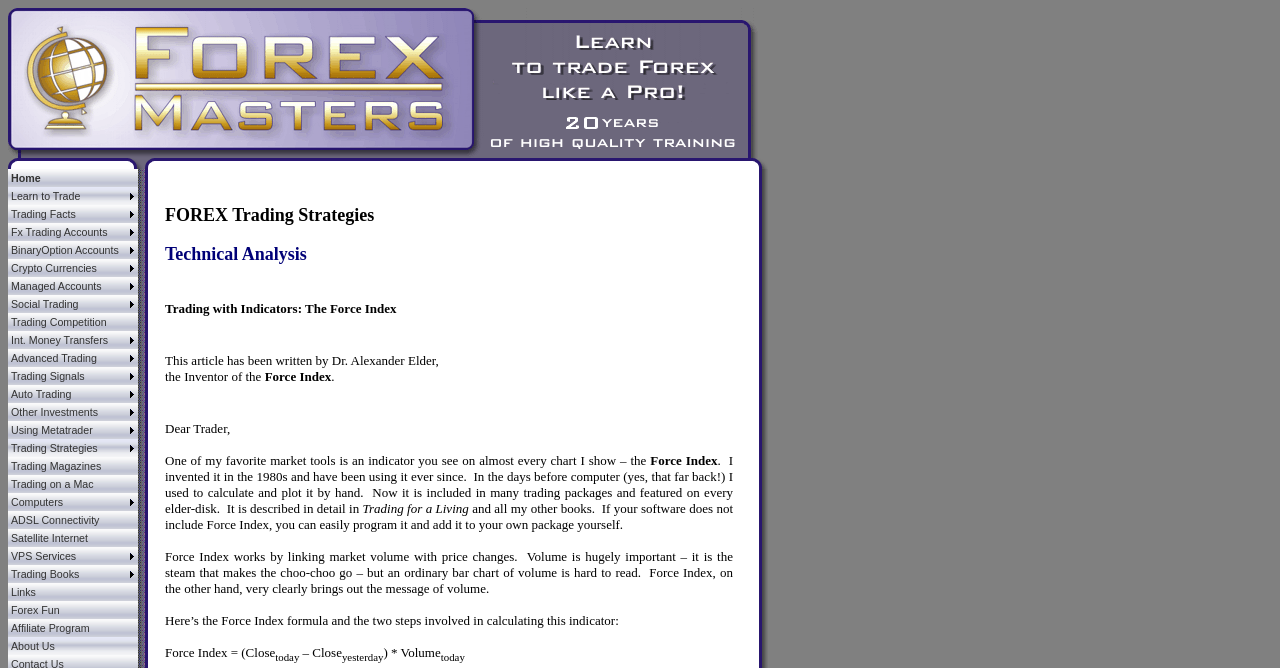Please locate the bounding box coordinates for the element that should be clicked to achieve the following instruction: "Learn to Trade". Ensure the coordinates are given as four float numbers between 0 and 1, i.e., [left, top, right, bottom].

[0.006, 0.28, 0.108, 0.307]